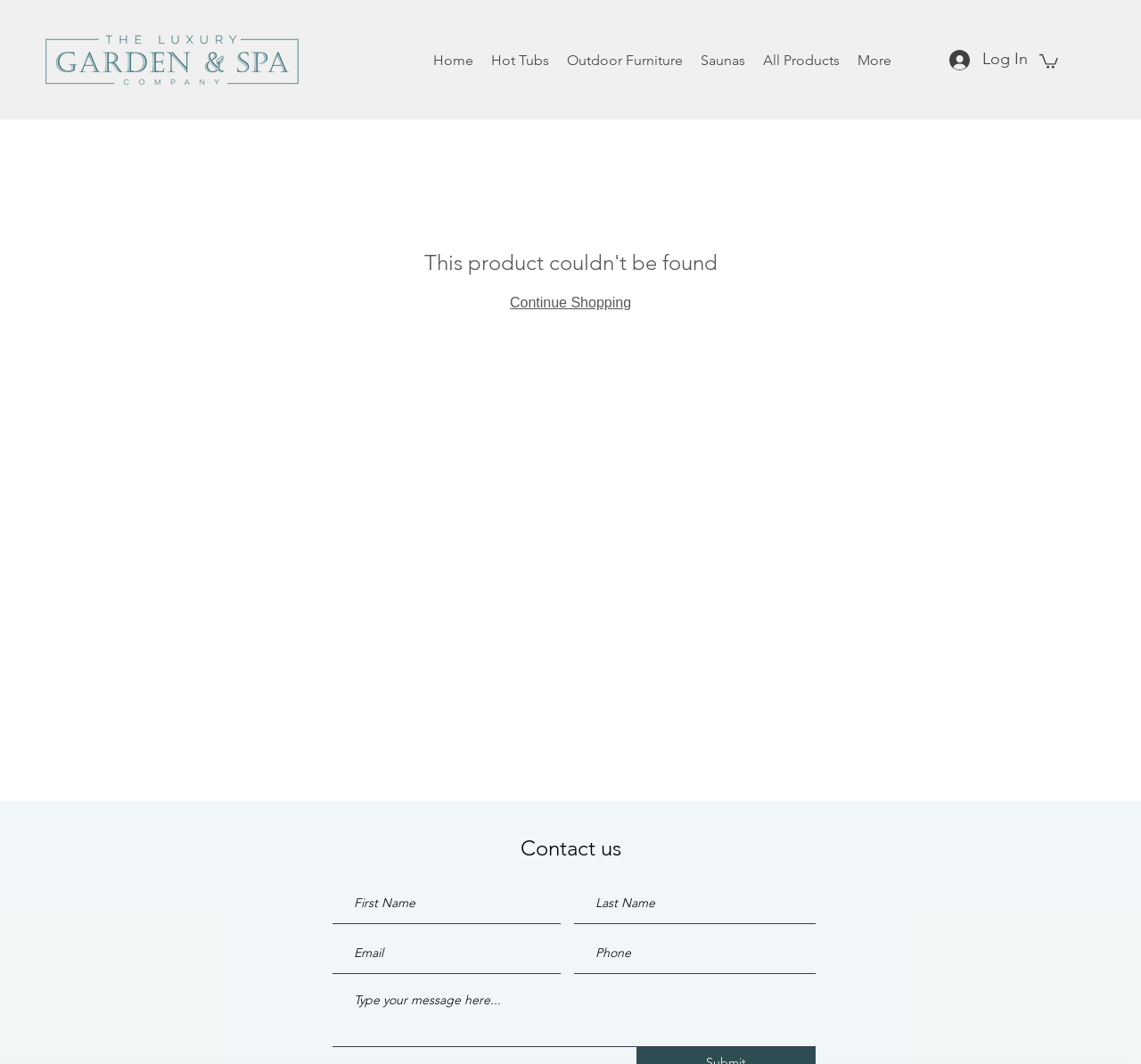Please provide the bounding box coordinates for the element that needs to be clicked to perform the following instruction: "Log in to the website". The coordinates should be given as four float numbers between 0 and 1, i.e., [left, top, right, bottom].

[0.821, 0.038, 0.885, 0.074]